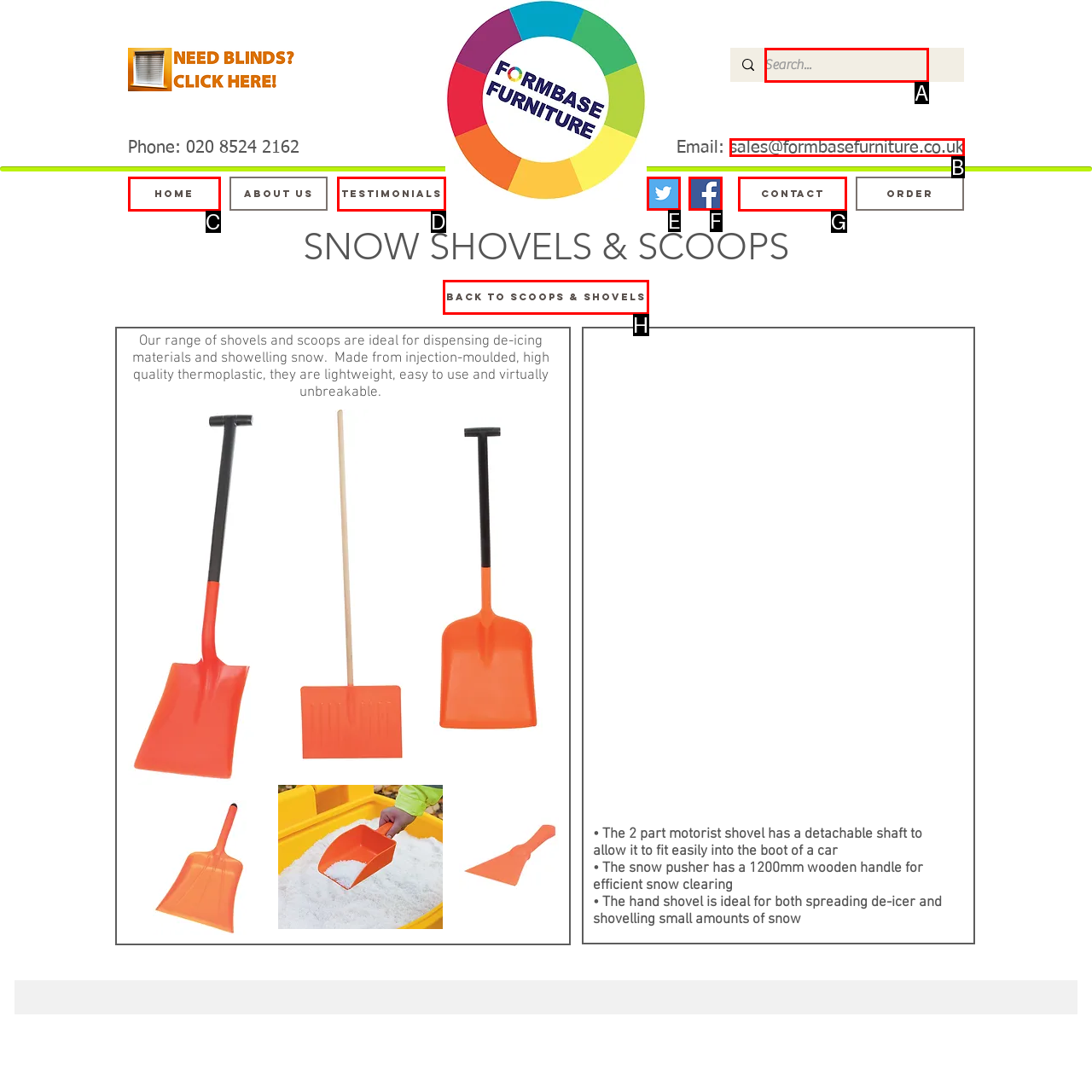What option should you select to complete this task: Contact us via email? Indicate your answer by providing the letter only.

B